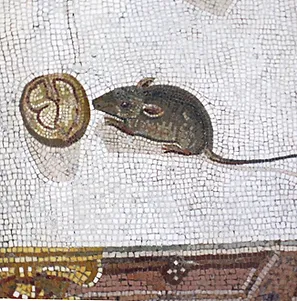Answer the question with a brief word or phrase:
Where was the drawing course developed for drama students held?

Athens Conservatoire